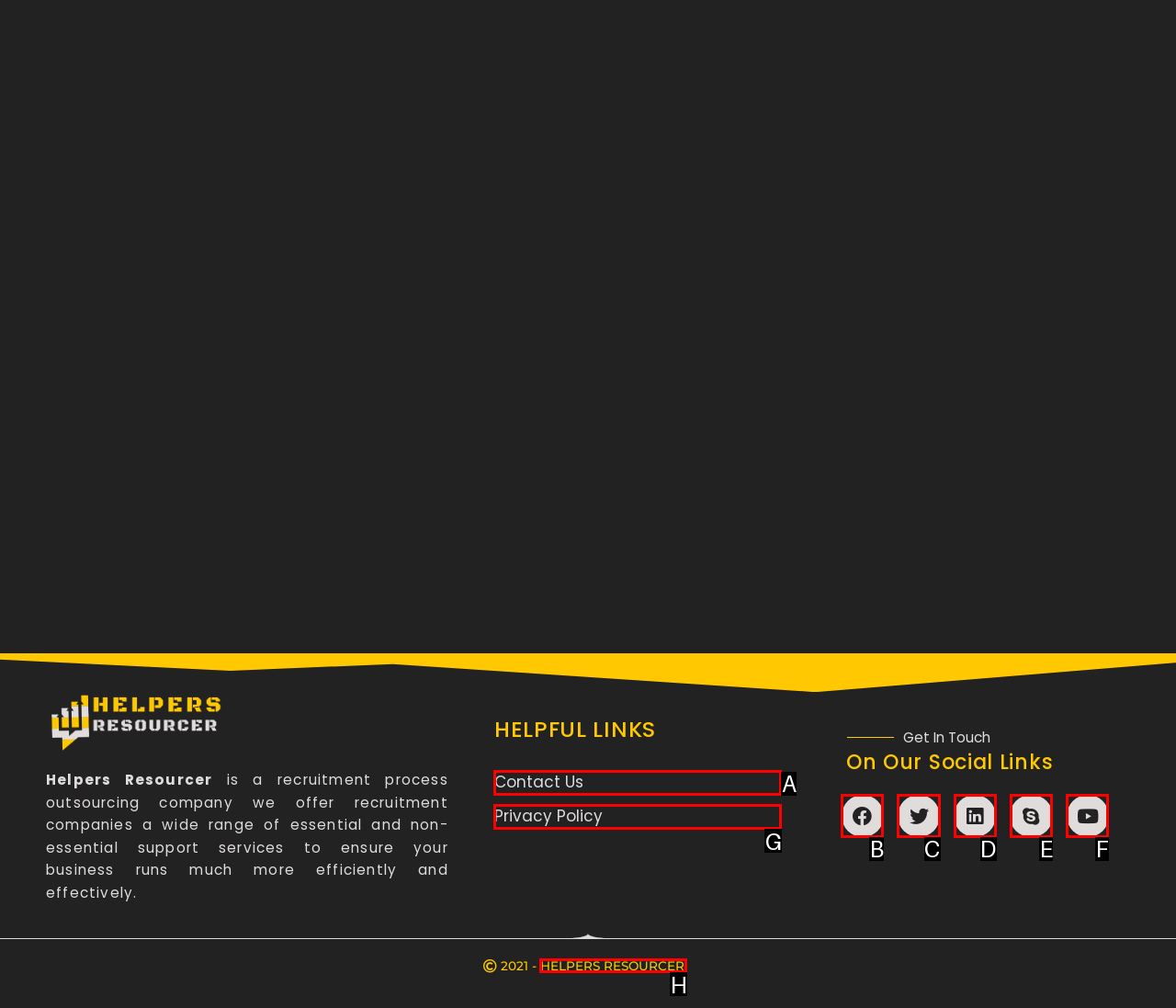For the task: View Helpers Resourcer website, identify the HTML element to click.
Provide the letter corresponding to the right choice from the given options.

H